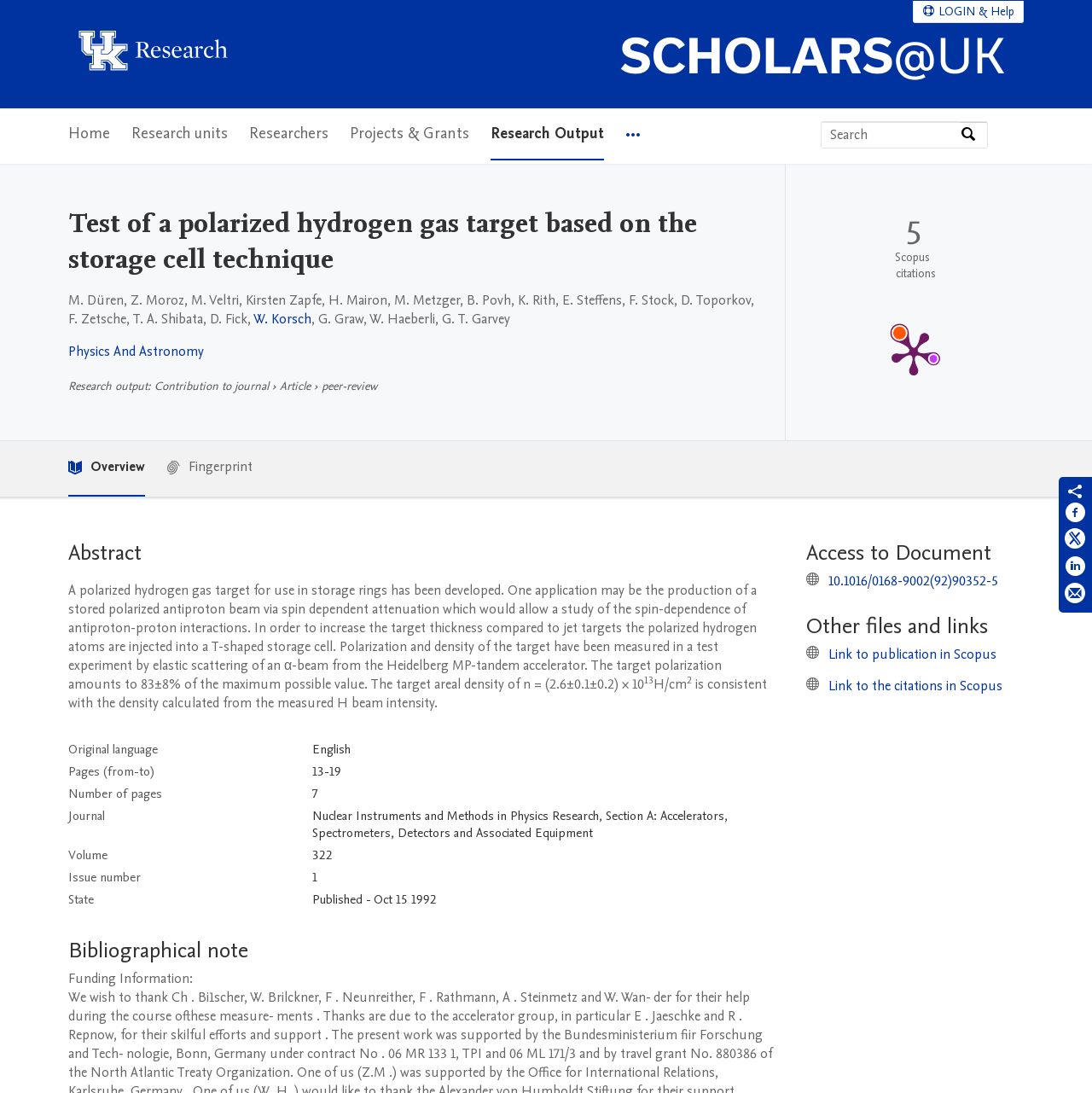What is the name of the university?
Provide a detailed answer to the question using information from the image.

The university's name can be found in the top-left corner of the webpage, where the university's logo is located. The text 'University of Kentucky' is written next to the logo.